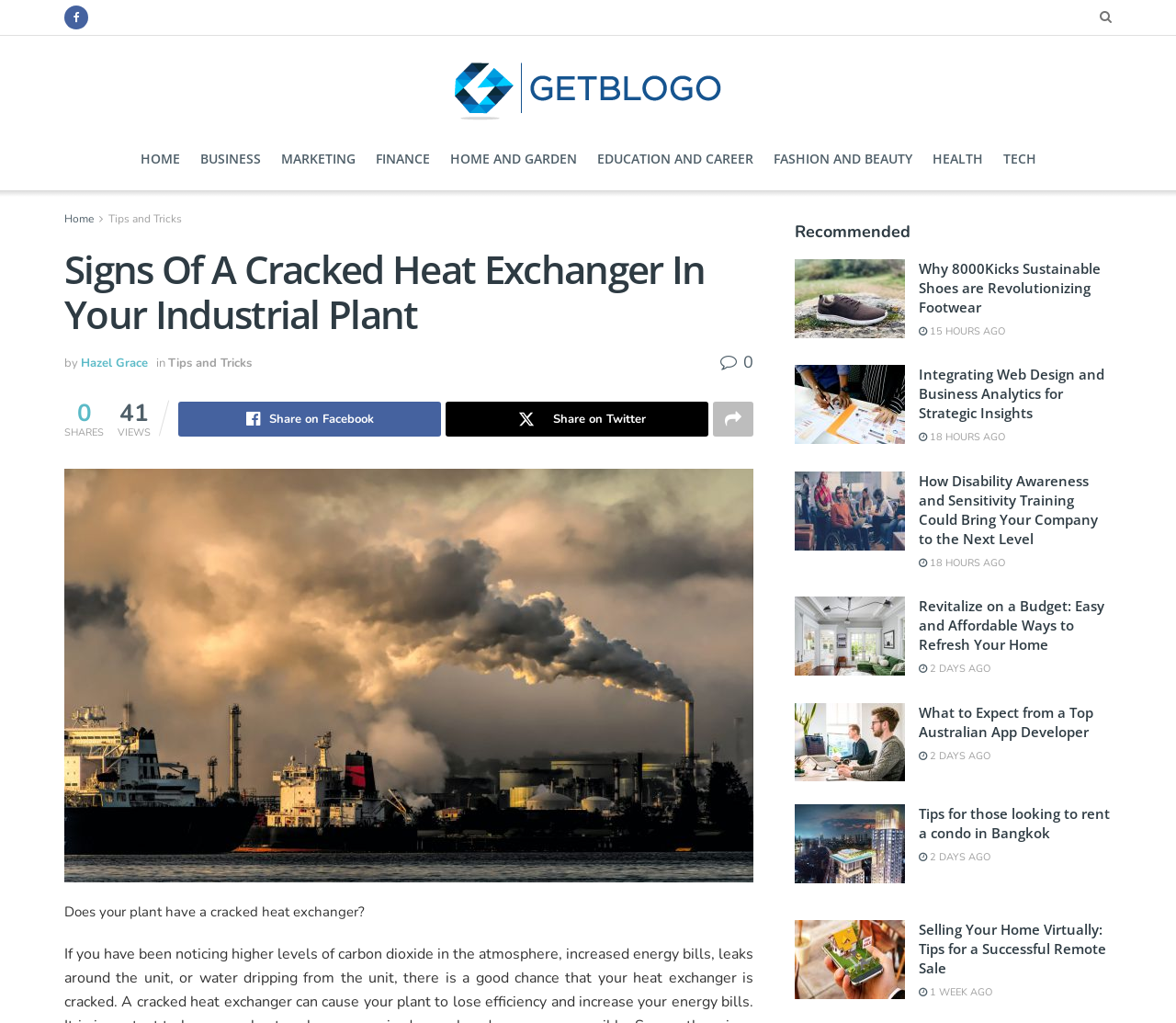Find the bounding box coordinates of the clickable region needed to perform the following instruction: "Enter your name". The coordinates should be provided as four float numbers between 0 and 1, i.e., [left, top, right, bottom].

None